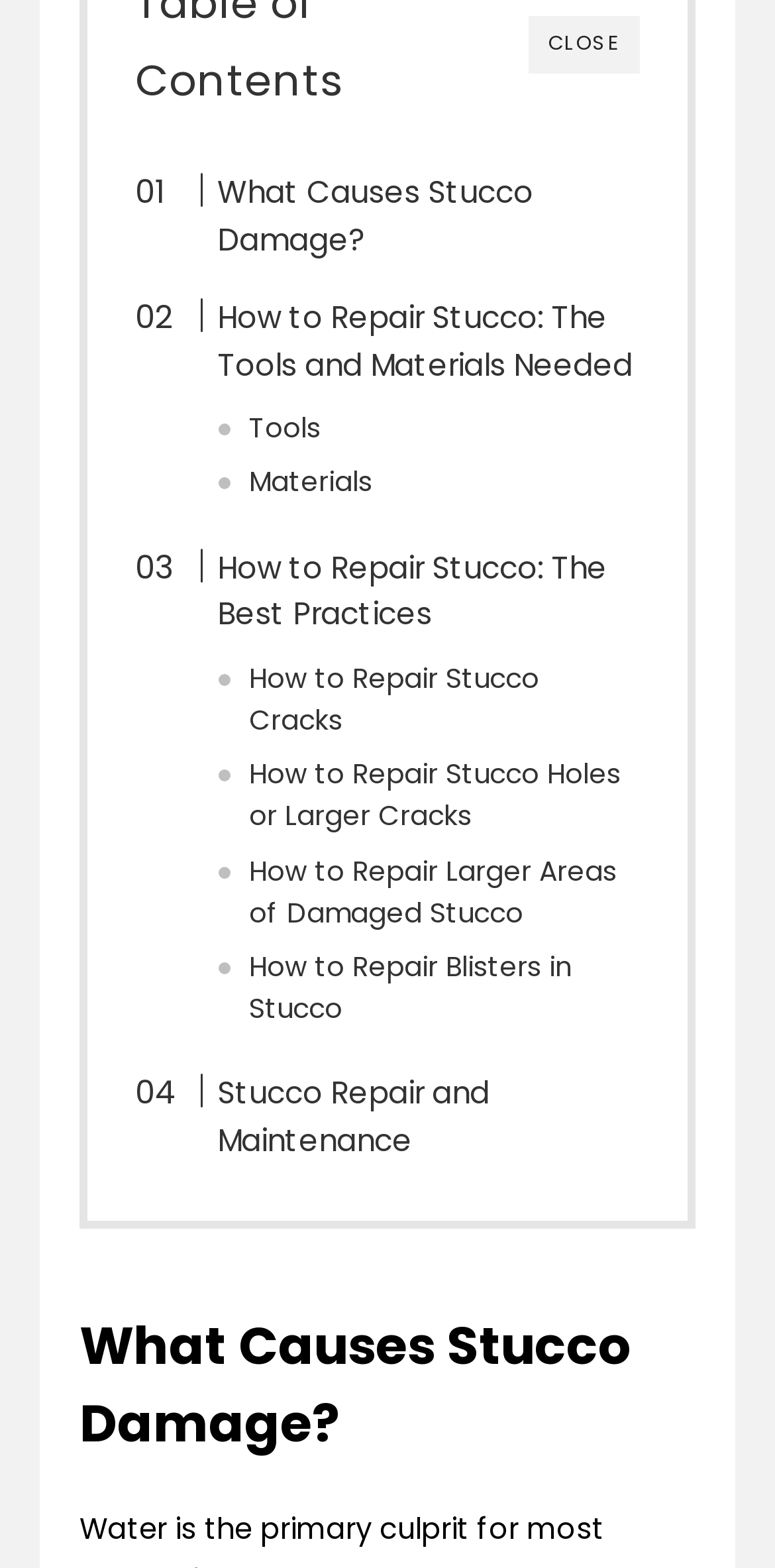Use one word or a short phrase to answer the question provided: 
What are the two main categories of resources needed for stucco repair?

Tools and Materials